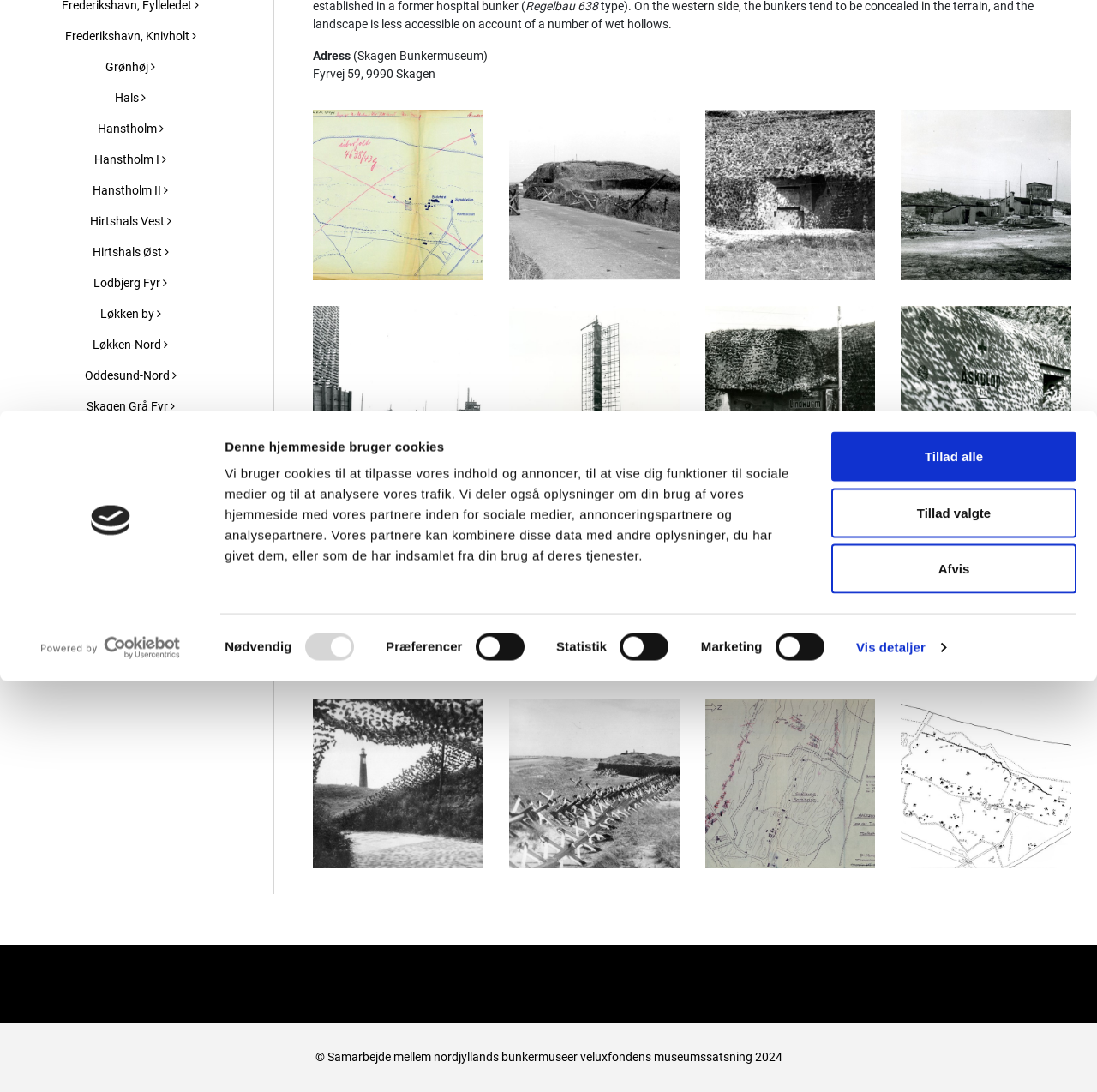Please find the bounding box for the UI element described by: "alt="J116 - Skagen, bunker.jpg"".

[0.821, 0.531, 0.977, 0.543]